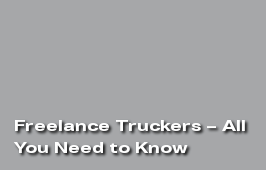Based on the image, please respond to the question with as much detail as possible:
What is the purpose of the article?

The caption indicates that the article is informative and provides valuable guidance tailored to the specific needs of freelance truck drivers, suggesting that the purpose of the article is to provide guidance.